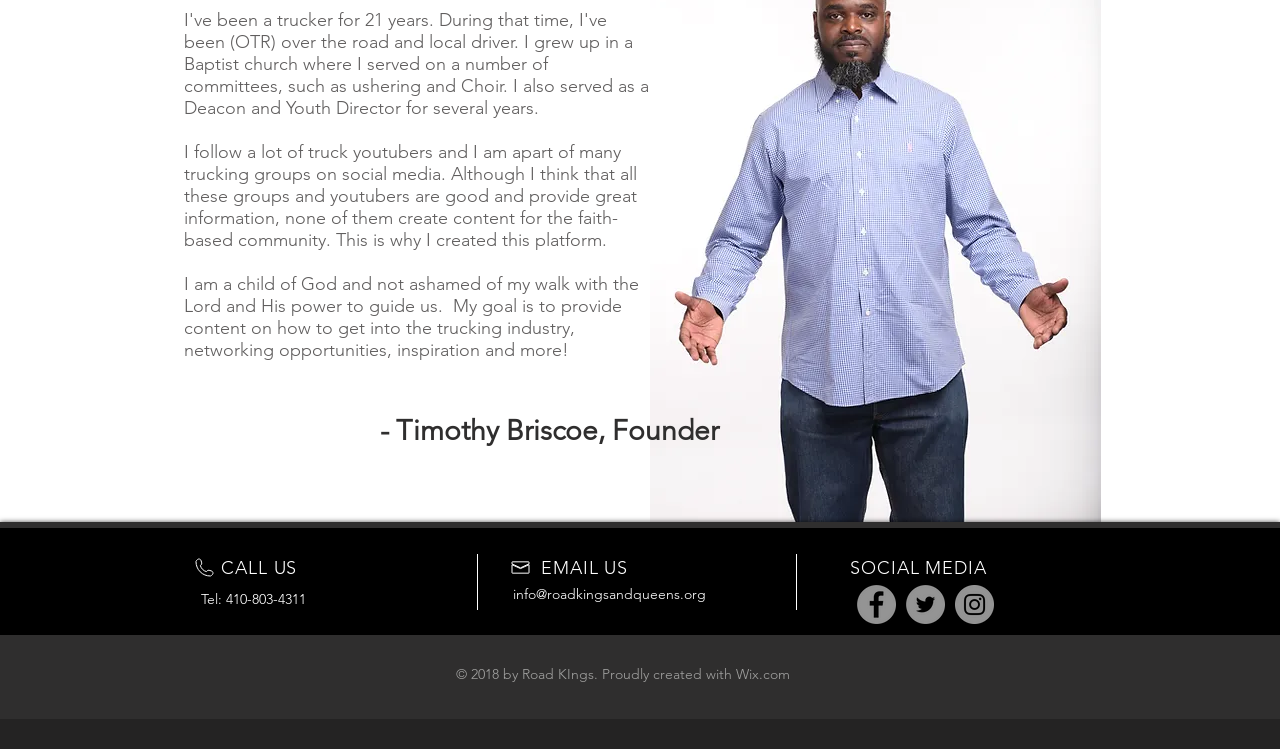Can you find the bounding box coordinates for the UI element given this description: "info@roadkingsandqueens.org"? Provide the coordinates as four float numbers between 0 and 1: [left, top, right, bottom].

[0.401, 0.781, 0.552, 0.805]